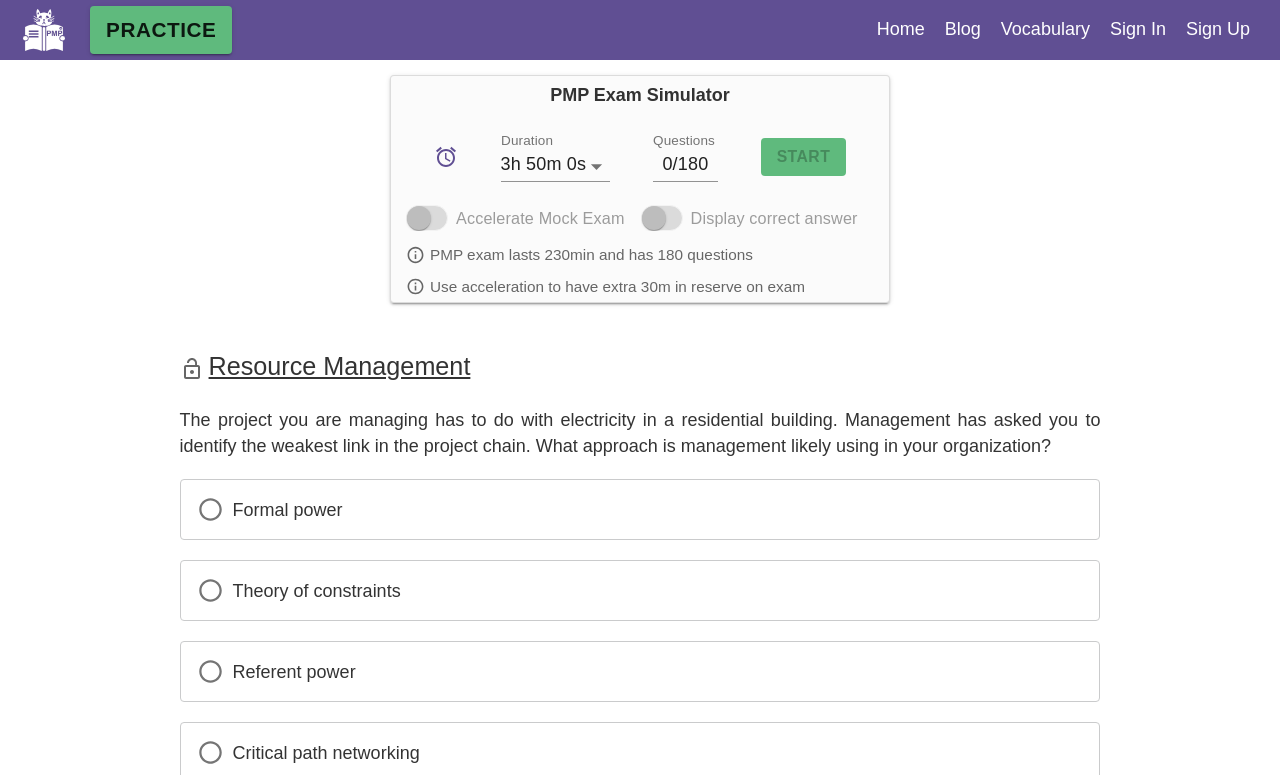How many questions are in the PMP Exam?
Please answer the question as detailed as possible based on the image.

The number of questions in the PMP Exam can be found by looking at the 'Questions' section, which has a textbox with the text '0/180'. This indicates that there are 180 questions in the PMP Exam.